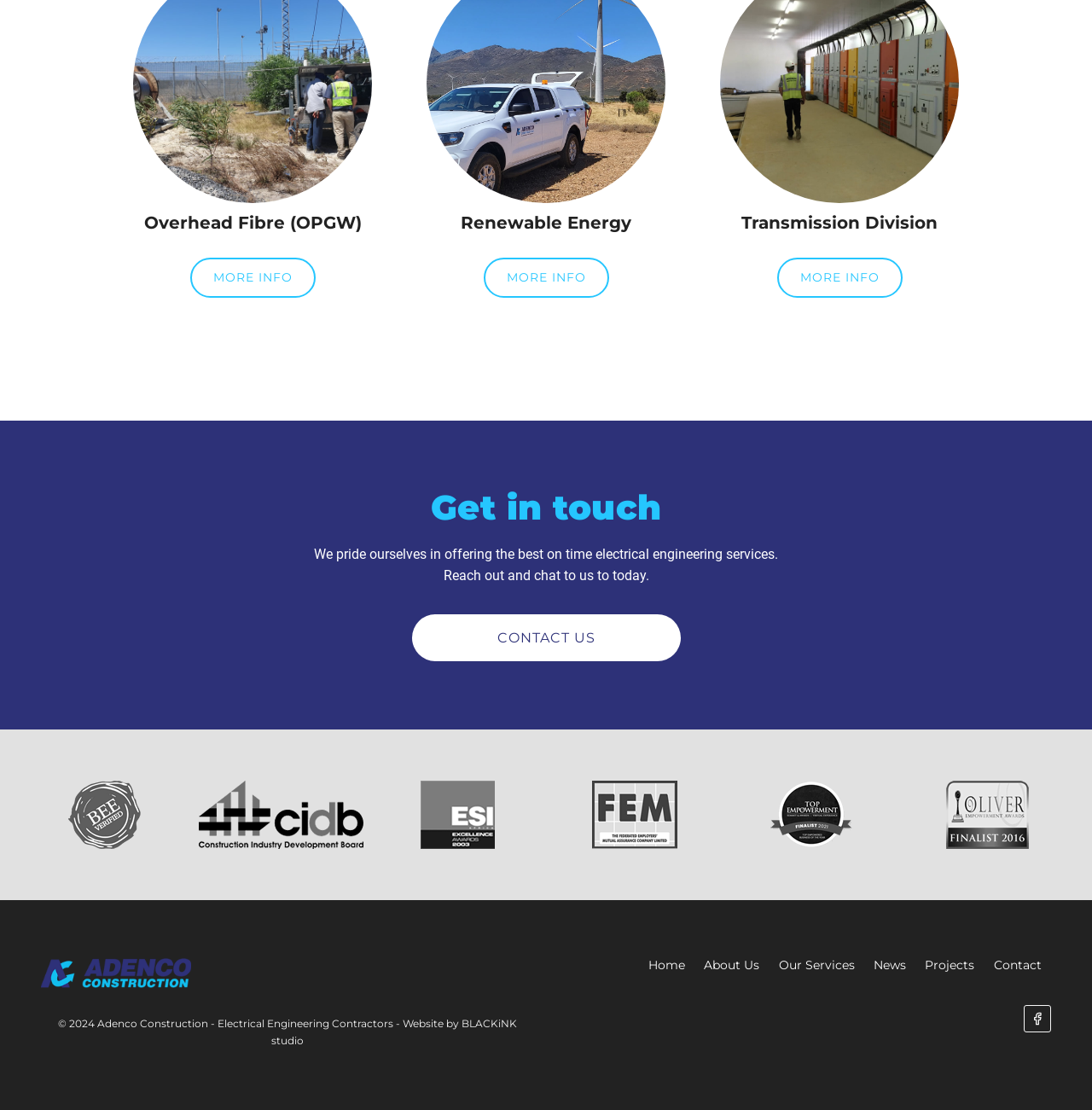What is the name of the studio that designed the website?
Please elaborate on the answer to the question with detailed information.

The static text at the bottom of the webpage mentions 'Website by BLACKiNK studio', which indicates the name of the studio that designed the website.